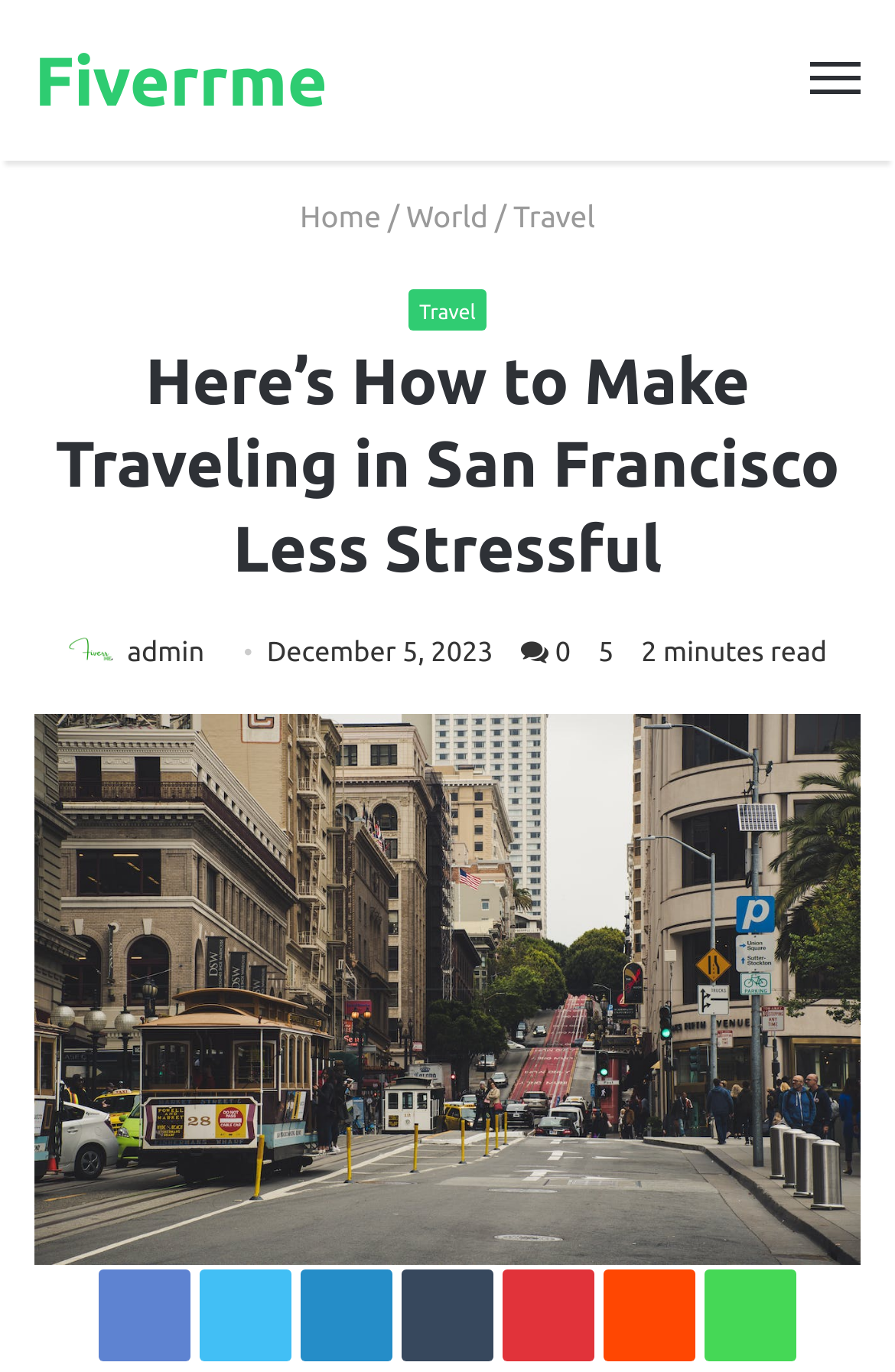Identify the bounding box coordinates for the UI element described as: "alt="Photo of admin"". The coordinates should be provided as four floats between 0 and 1: [left, top, right, bottom].

[0.076, 0.465, 0.135, 0.487]